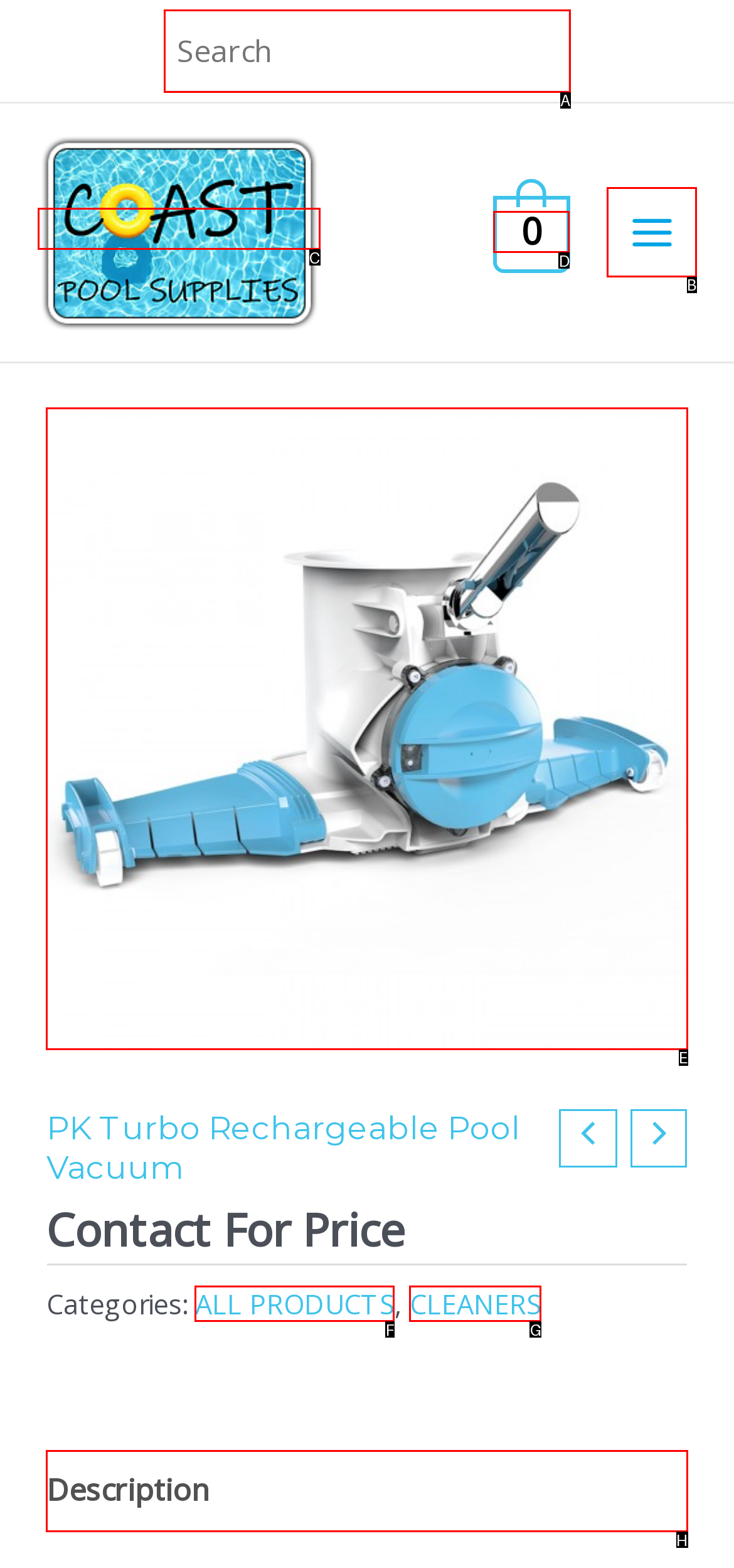Provide the letter of the HTML element that you need to click on to perform the task: Study Mathematics.
Answer with the letter corresponding to the correct option.

None